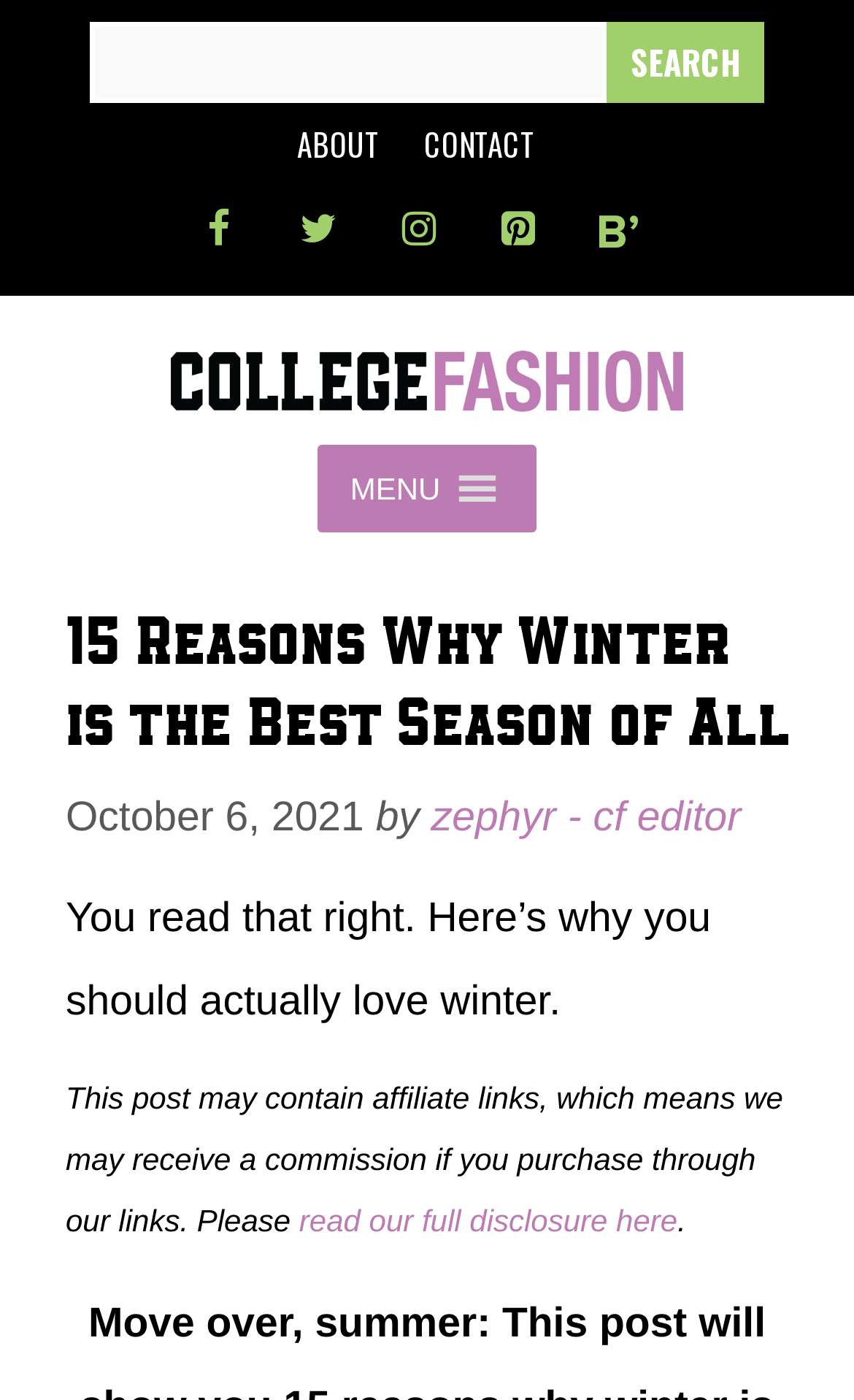Pinpoint the bounding box coordinates of the element you need to click to execute the following instruction: "Check the author's profile". The bounding box should be represented by four float numbers between 0 and 1, in the format [left, top, right, bottom].

[0.505, 0.568, 0.868, 0.601]